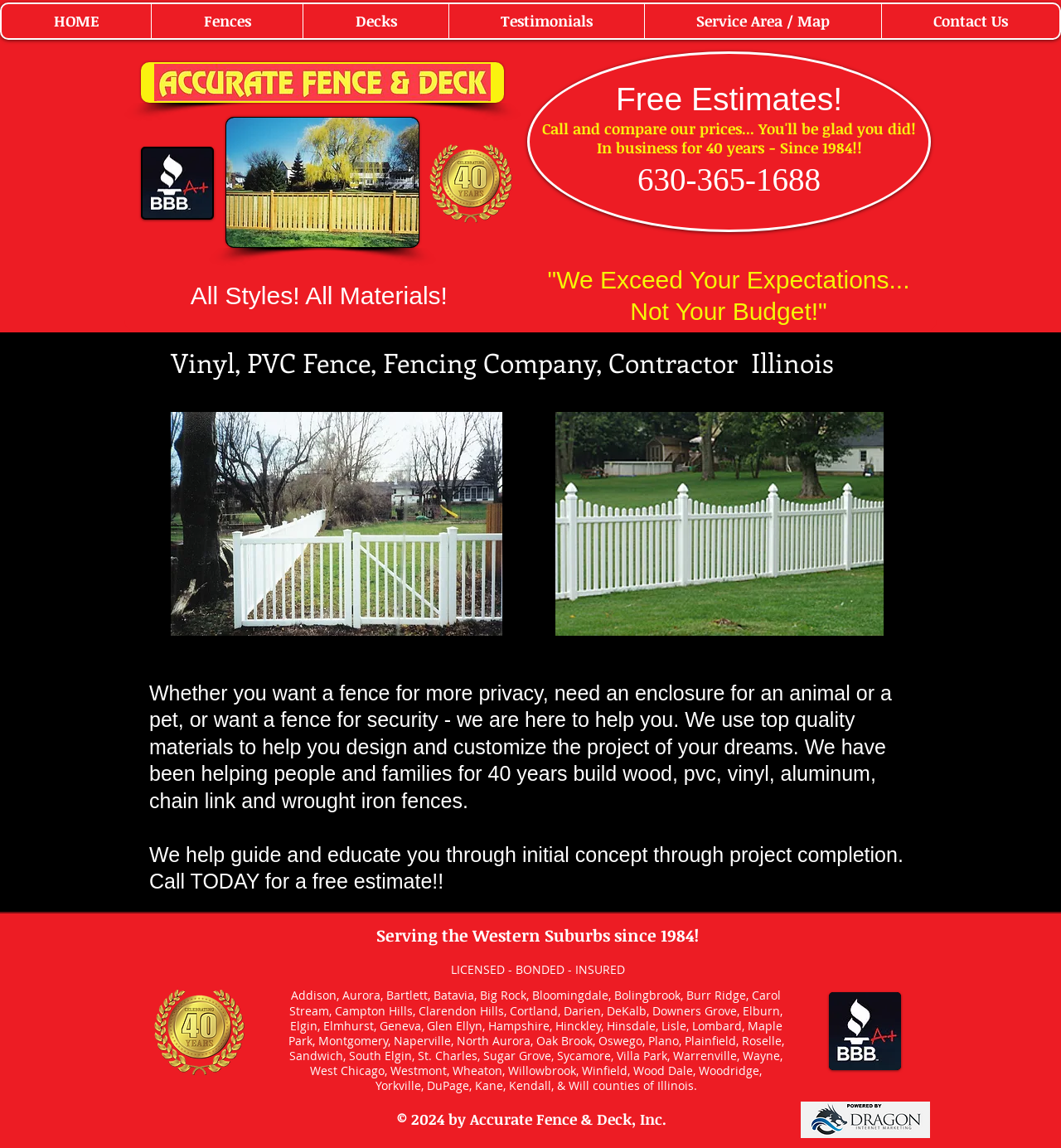What areas does the company serve?
Answer the question with a detailed and thorough explanation.

The webpage mentions 'Serving the Western Suburbs since 1984!' which indicates that the company serves the Western Suburbs. Additionally, the webpage lists various cities and towns in the Western Suburbs, such as Addison, Aurora, Bartlett, and many others.